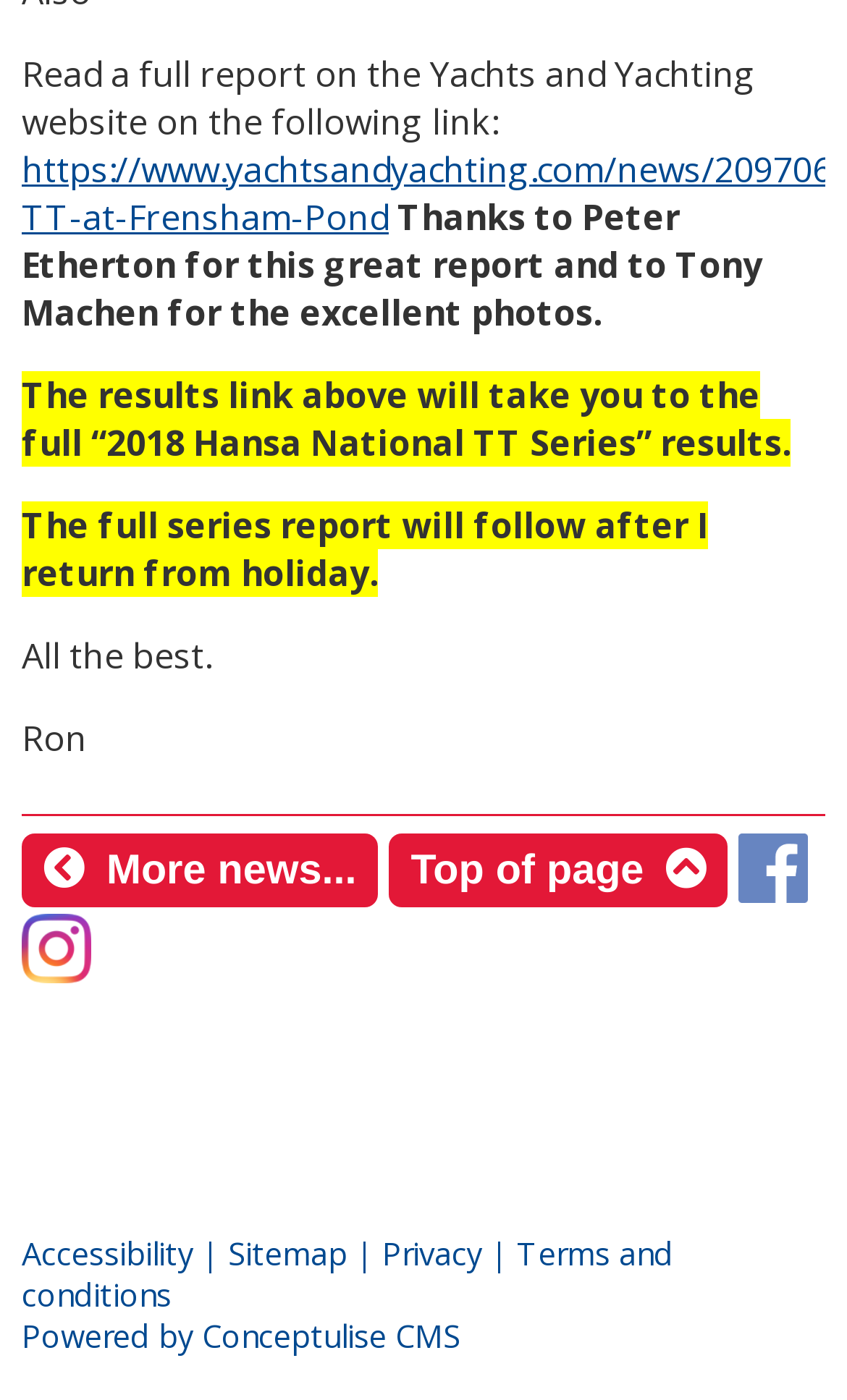What is the orientation of the separator?
Provide a detailed and extensive answer to the question.

The answer can be found in the separator element, which has an orientation attribute set to 'horizontal'. This indicates that the separator is oriented horizontally.